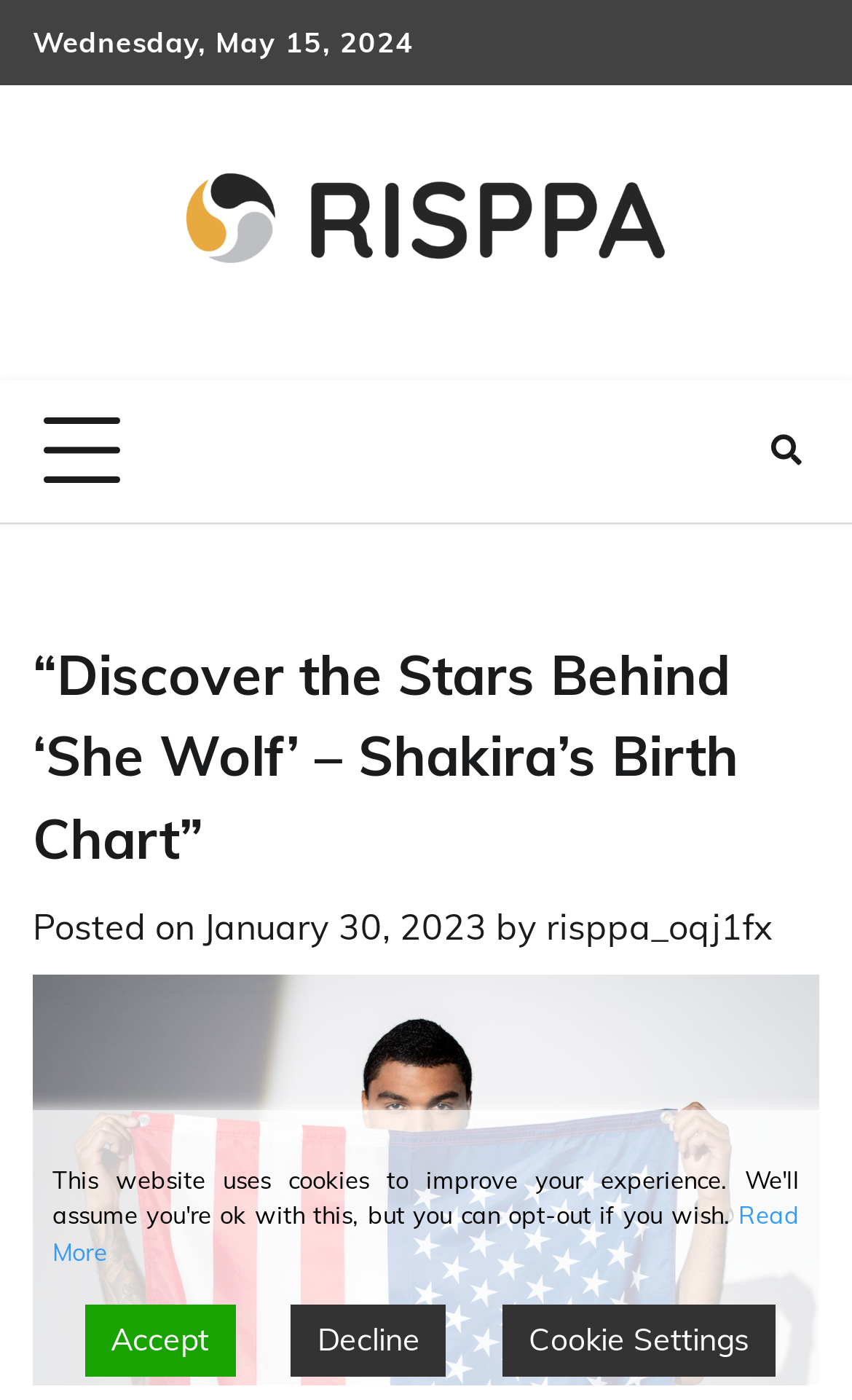Determine the bounding box coordinates of the clickable region to carry out the instruction: "Expand the primary menu".

[0.051, 0.294, 0.141, 0.349]